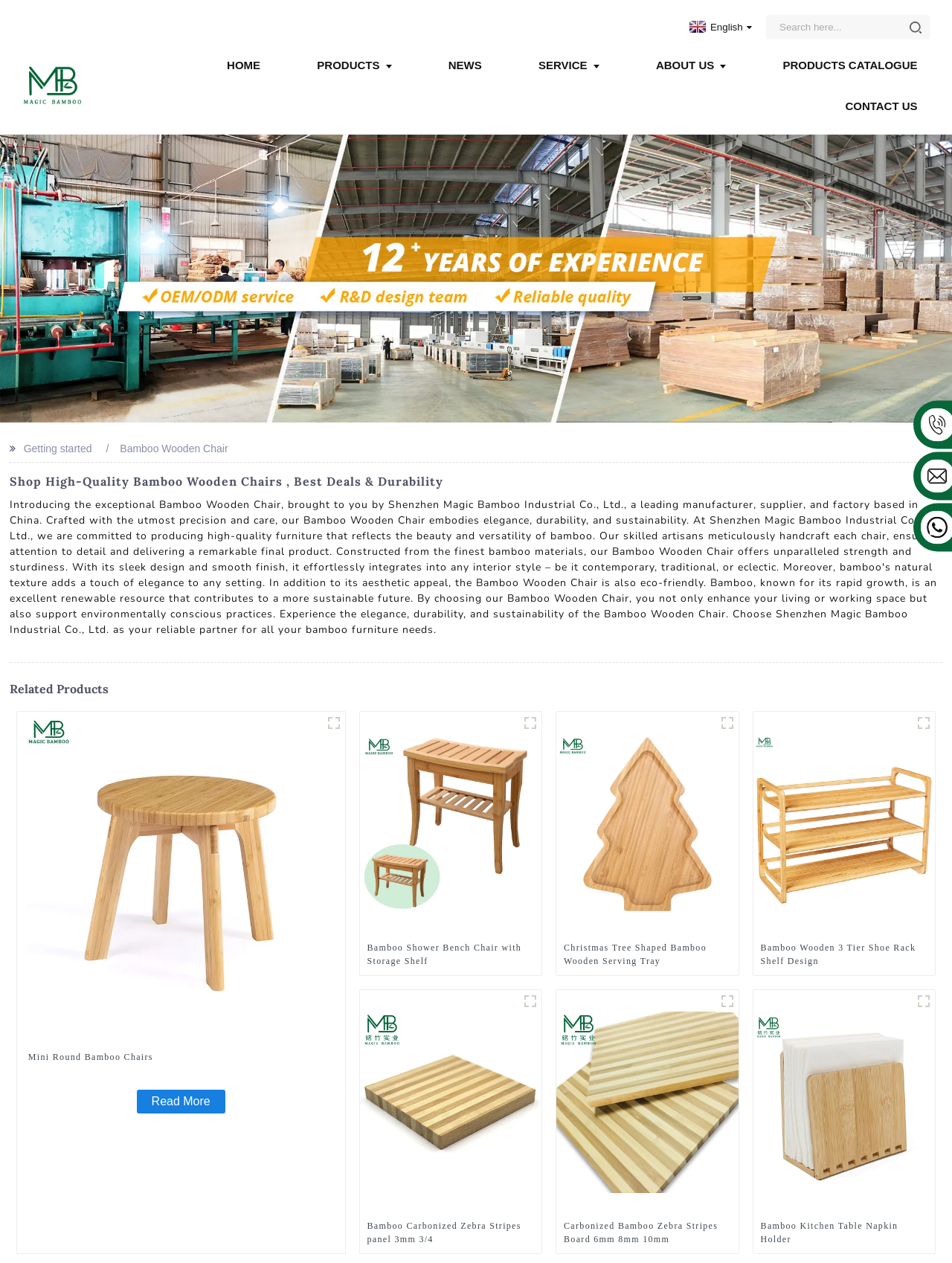From the screenshot, find the bounding box of the UI element matching this description: "BACK TO TOP". Supply the bounding box coordinates in the form [left, top, right, bottom], each a float between 0 and 1.

None